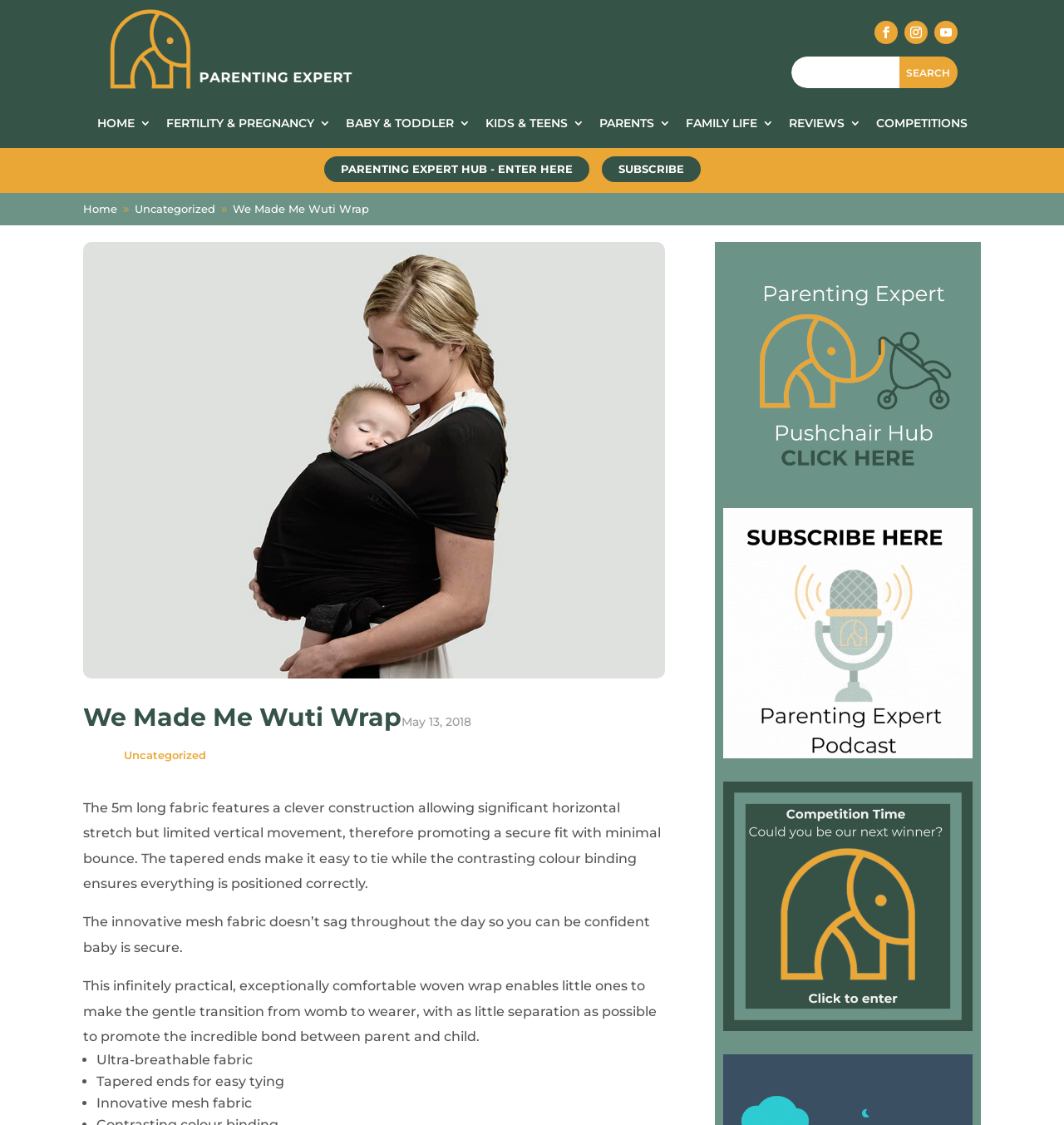Find the bounding box coordinates of the element to click in order to complete this instruction: "Subscribe". The bounding box coordinates must be four float numbers between 0 and 1, denoted as [left, top, right, bottom].

[0.566, 0.139, 0.659, 0.162]